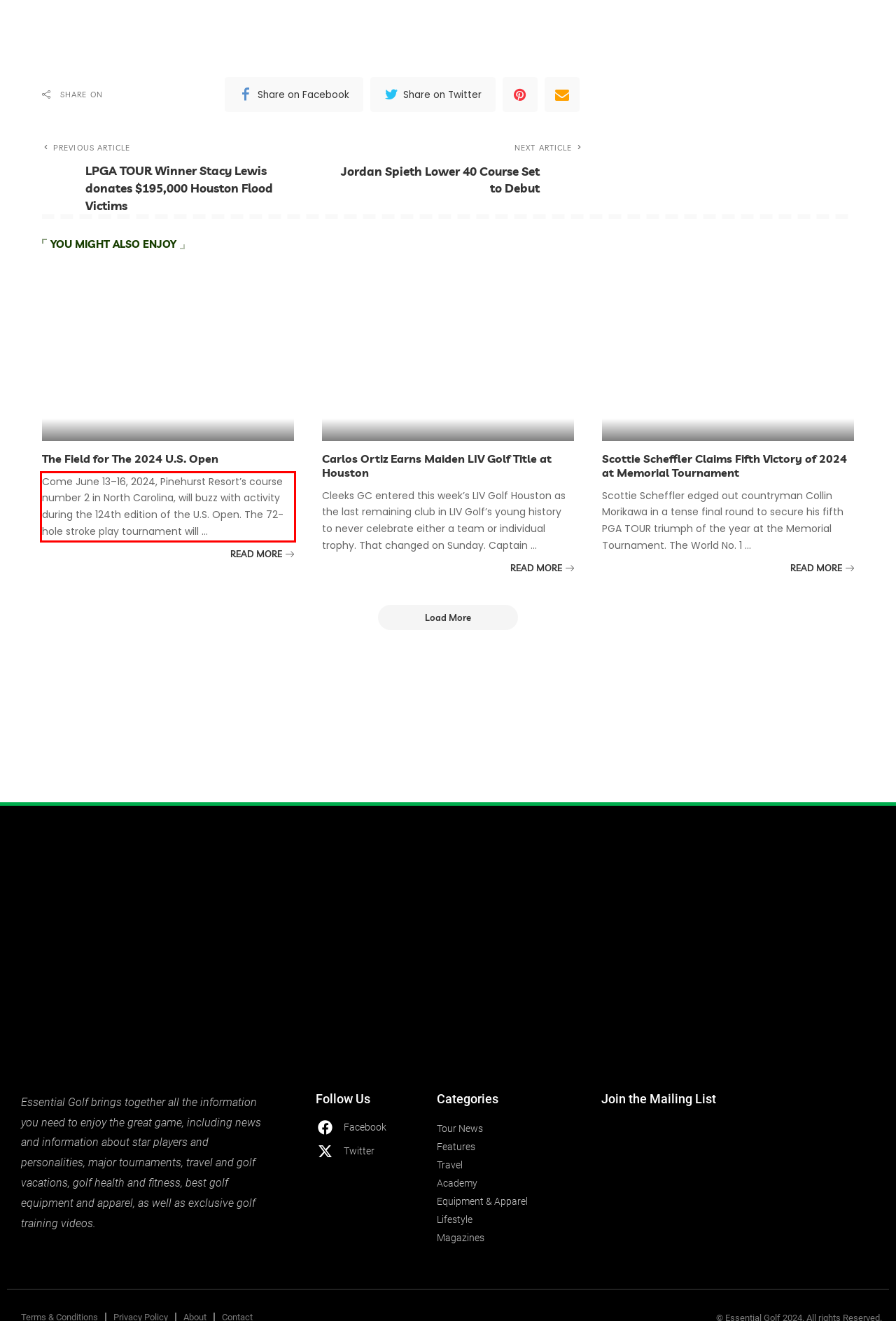Please identify the text within the red rectangular bounding box in the provided webpage screenshot.

Come June 13–16, 2024, Pinehurst Resort’s course number 2 in North Carolina, will buzz with activity during the 124th edition of the U.S. Open. The 72-hole stroke play tournament will ...